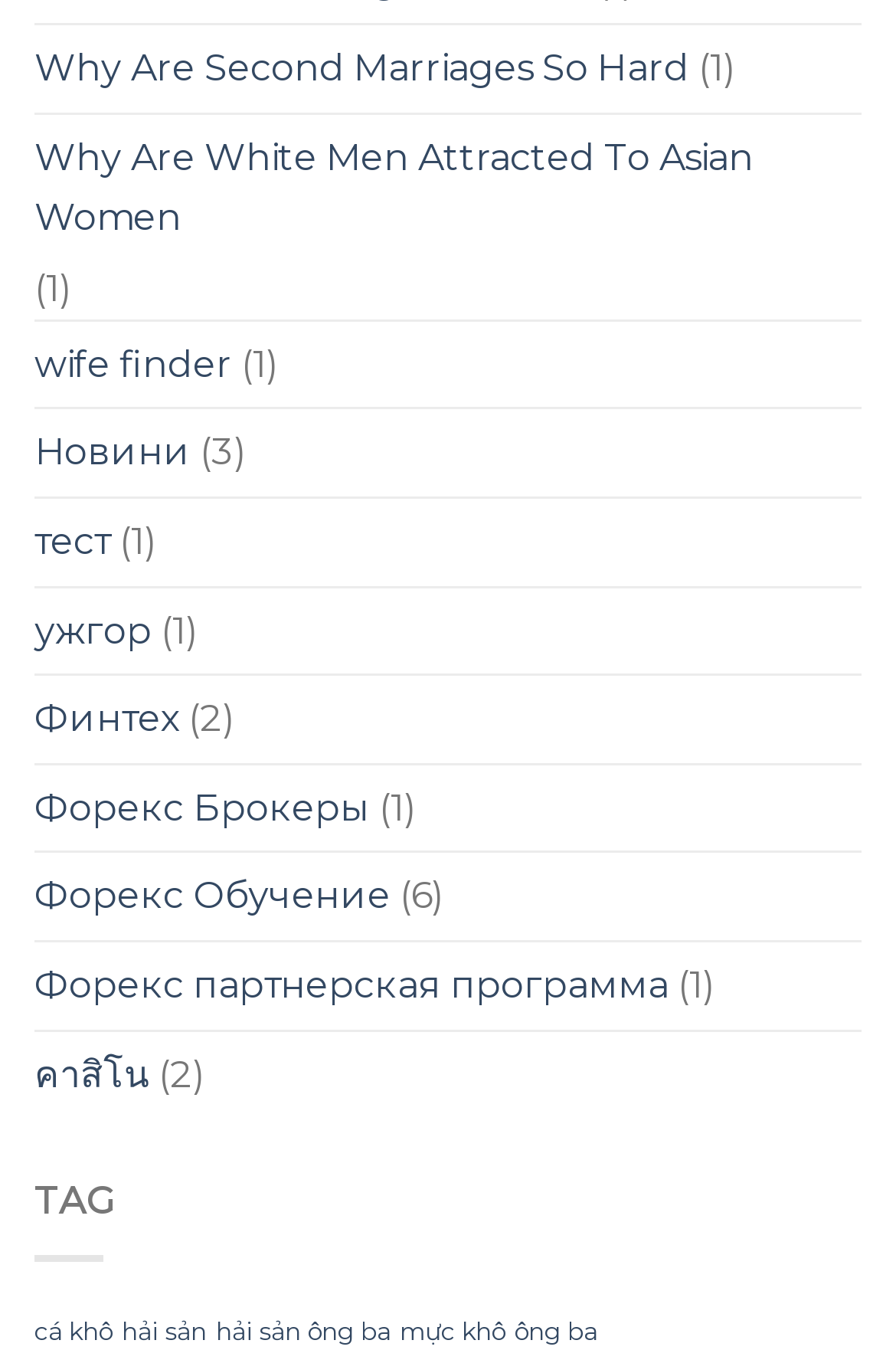Identify the bounding box coordinates of the section that should be clicked to achieve the task described: "Click on Shop".

None